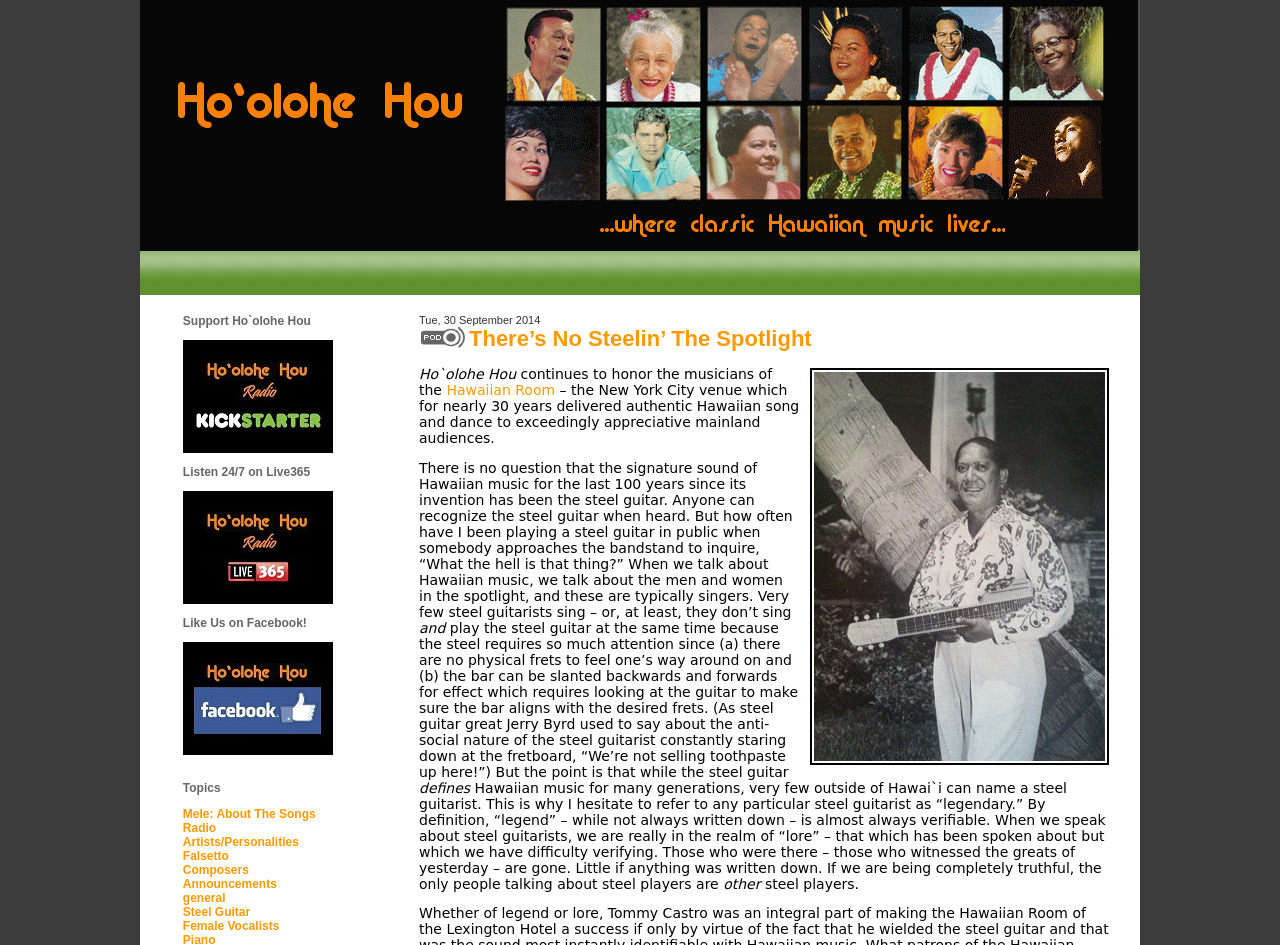Determine the bounding box coordinates of the clickable element necessary to fulfill the instruction: "Click the 'Hawaiian Room' link". Provide the coordinates as four float numbers within the 0 to 1 range, i.e., [left, top, right, bottom].

[0.349, 0.404, 0.434, 0.421]